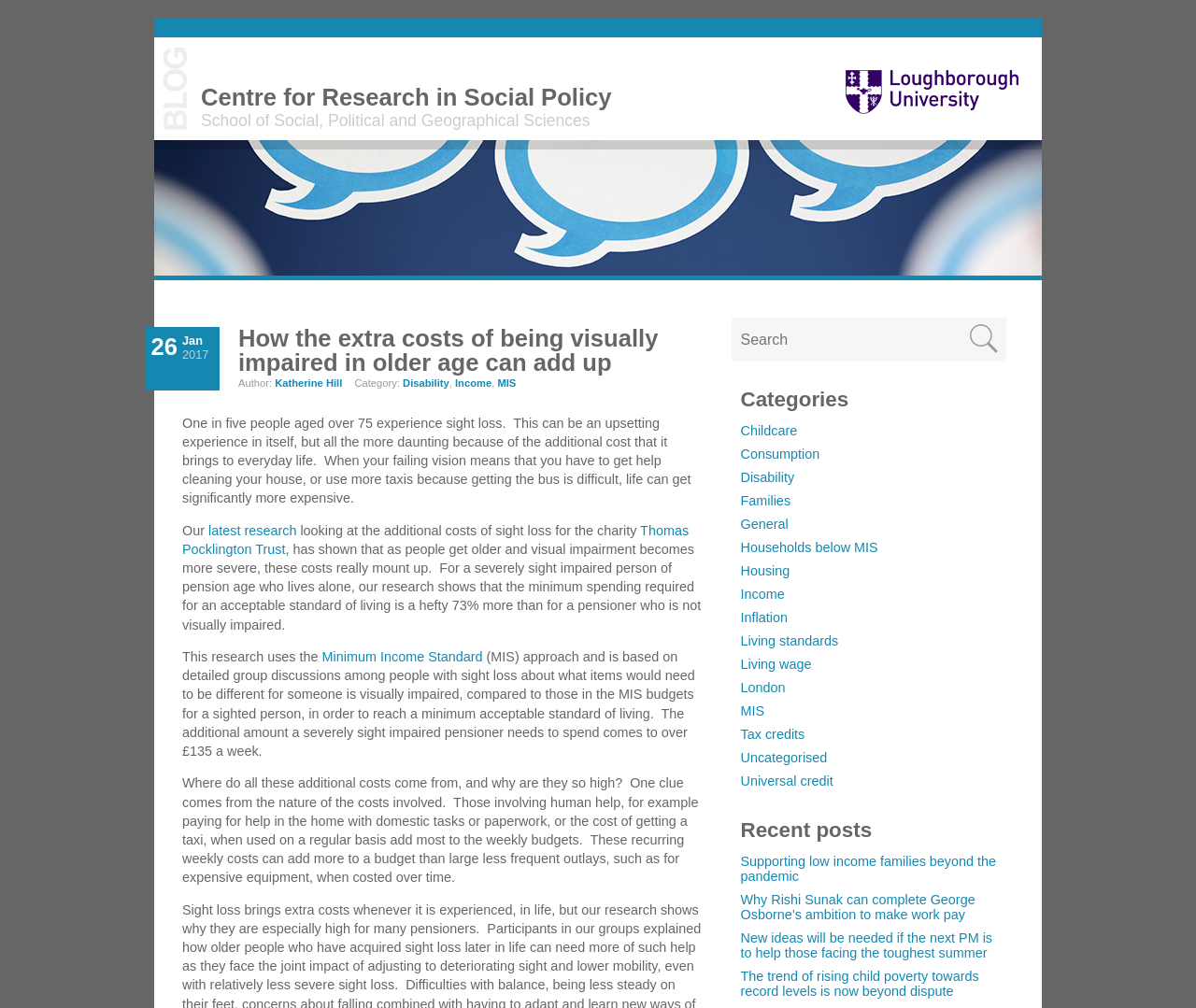Please identify the bounding box coordinates of the clickable element to fulfill the following instruction: "Search this blog". The coordinates should be four float numbers between 0 and 1, i.e., [left, top, right, bottom].

[0.611, 0.315, 0.842, 0.359]